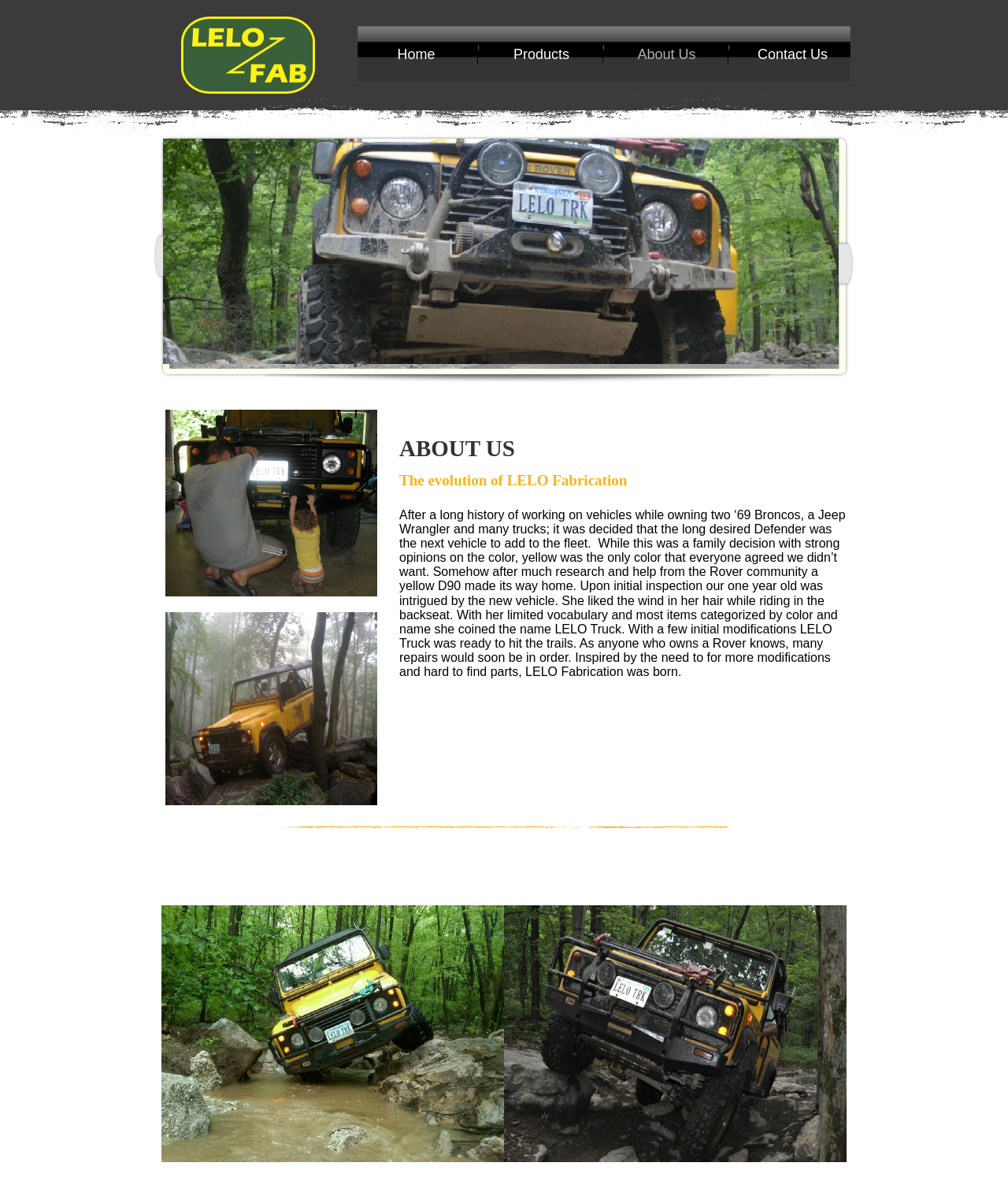What is the color that everyone agreed they didn’t want for the Defender?
Answer with a single word or phrase, using the screenshot for reference.

Yellow